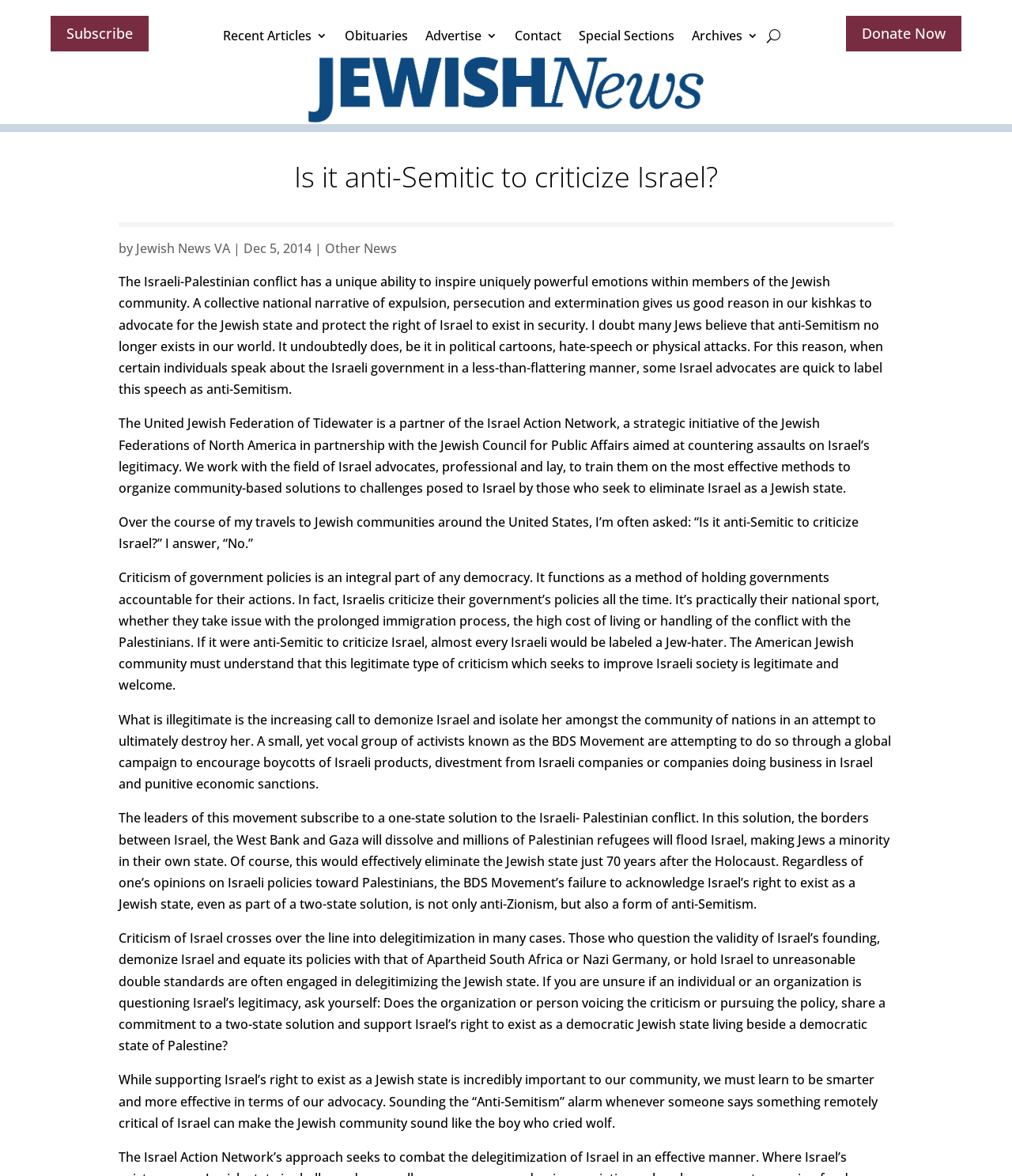Can you specify the bounding box coordinates for the region that should be clicked to fulfill this instruction: "Read recent articles".

[0.22, 0.019, 0.323, 0.047]